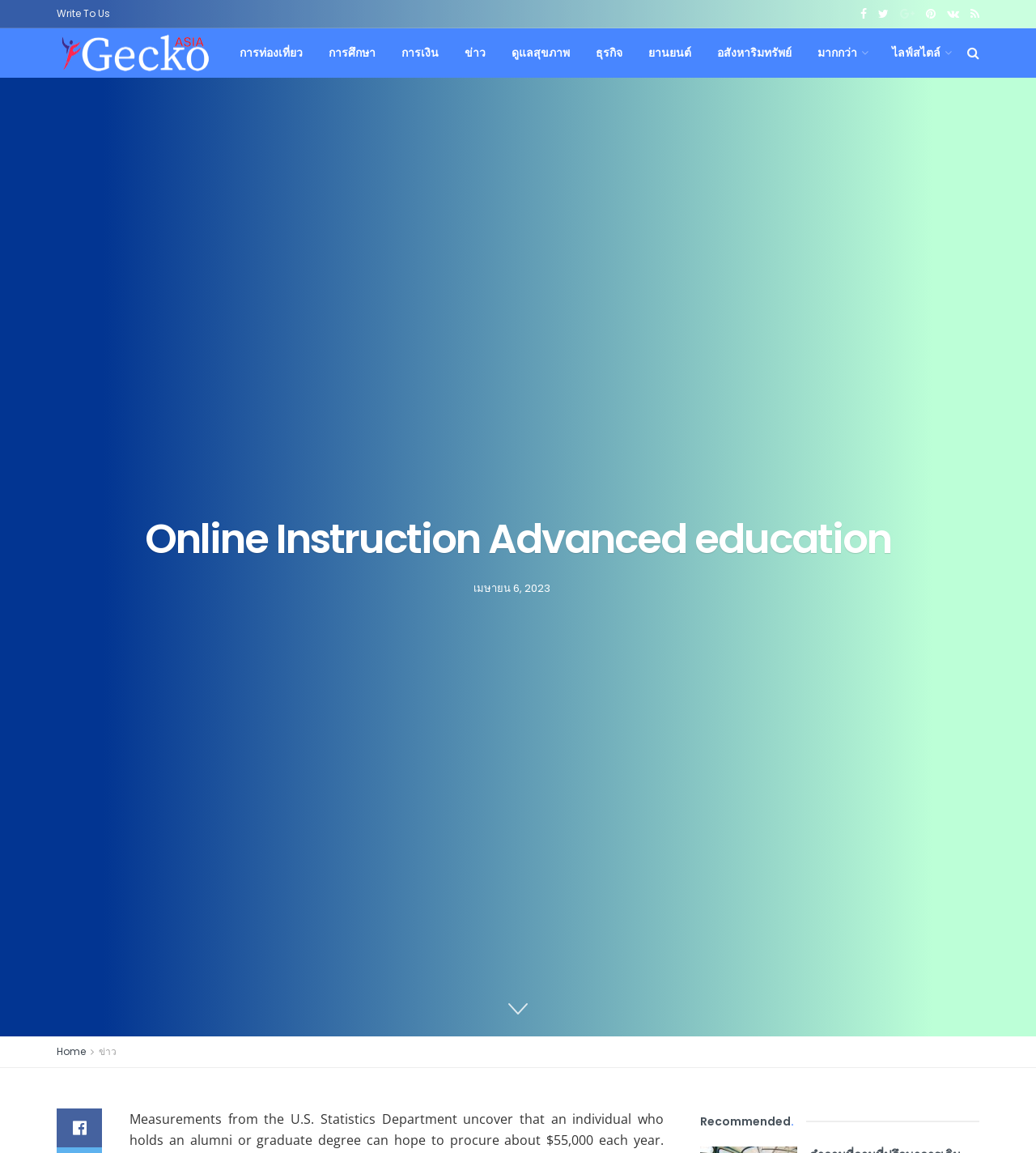How many categories are listed?
Please provide a comprehensive answer based on the visual information in the image.

I counted the number of links in the top section of the webpage, starting from 'การท่องเที่ยว' to 'ไลฟ์สไตล์', and found 12 categories.